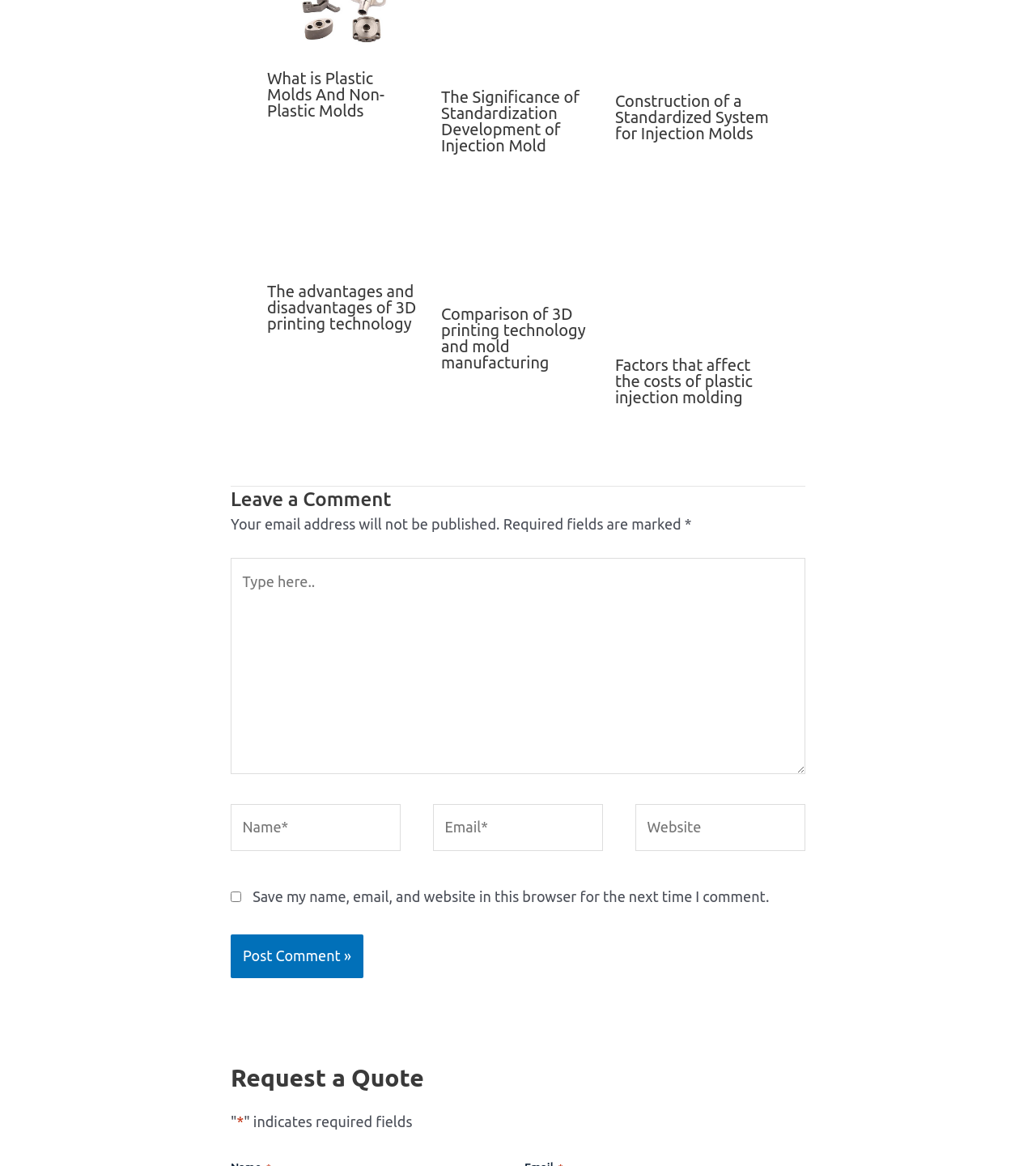Provide a thorough and detailed response to the question by examining the image: 
How many fields are required in the comment section?

In the comment section, there are three fields marked with '*', which are 'Name', 'Email', and the comment text field. These fields are required to be filled in order to post a comment.